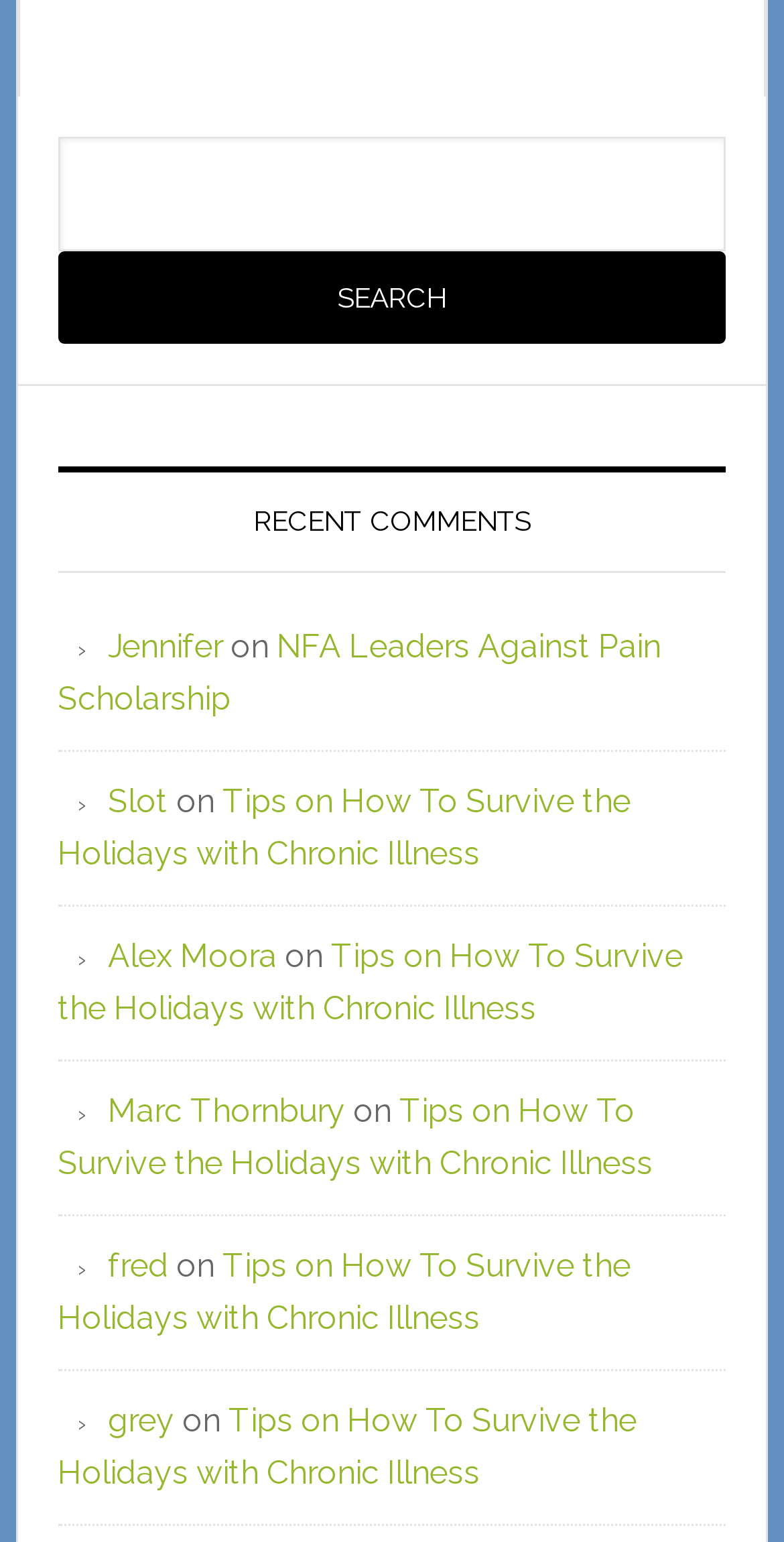Specify the bounding box coordinates of the element's region that should be clicked to achieve the following instruction: "Go to next month". The bounding box coordinates consist of four float numbers between 0 and 1, in the format [left, top, right, bottom].

None